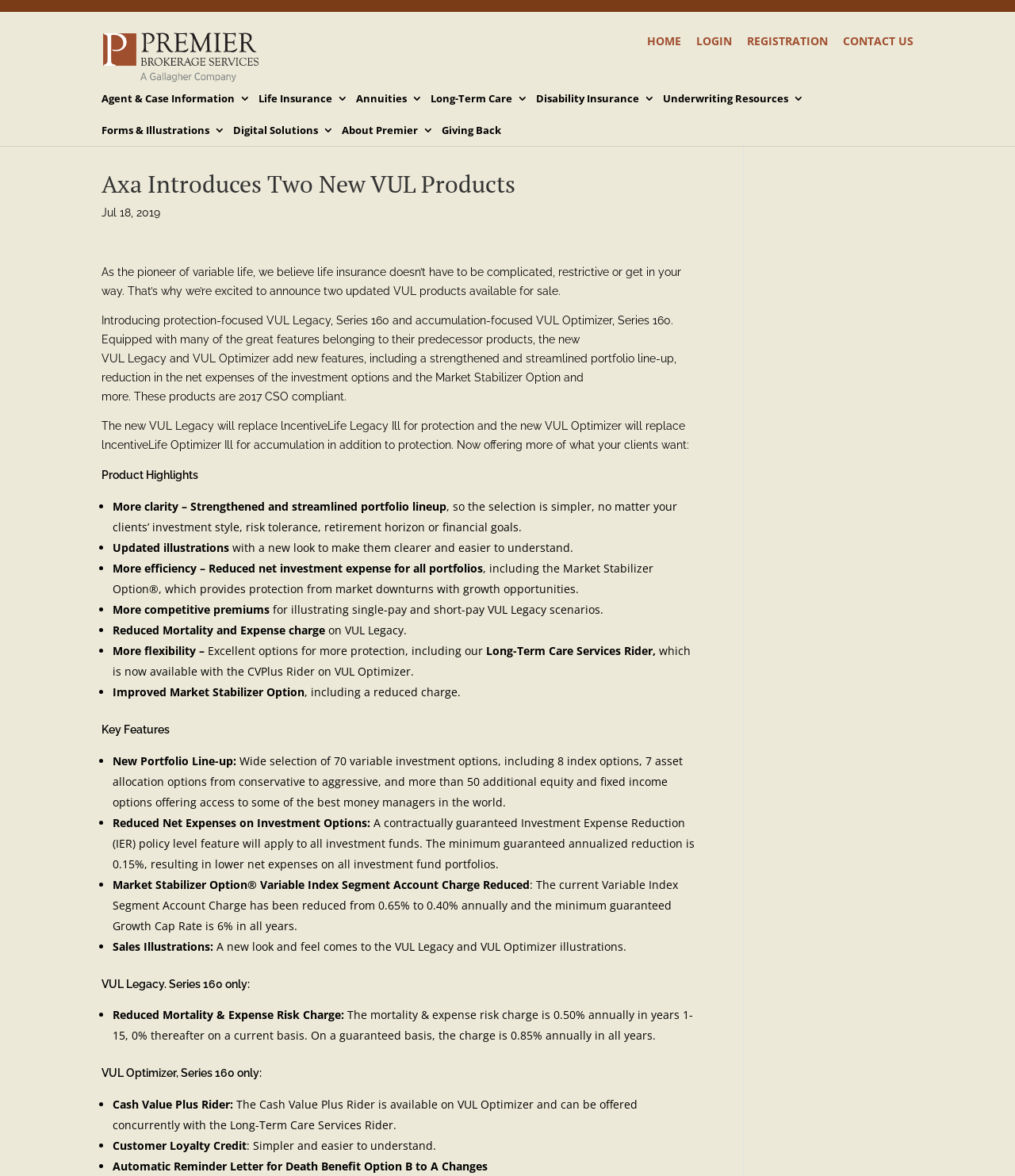Determine the coordinates of the bounding box that should be clicked to complete the instruction: "Click on 'Giving Back'". The coordinates should be represented by four float numbers between 0 and 1: [left, top, right, bottom].

[0.435, 0.097, 0.494, 0.124]